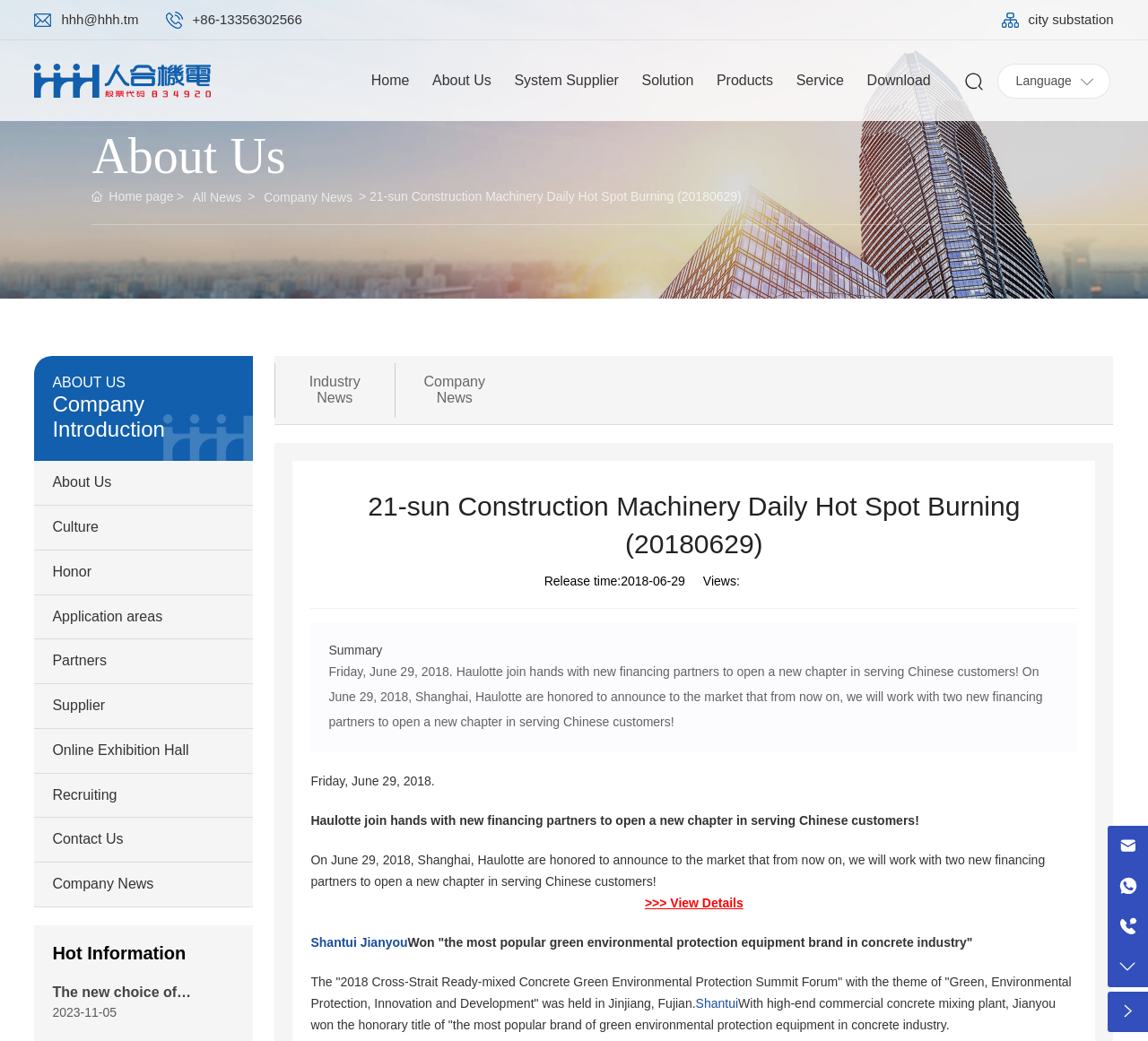Please reply with a single word or brief phrase to the question: 
What is the company name mentioned in the news?

Haulotte